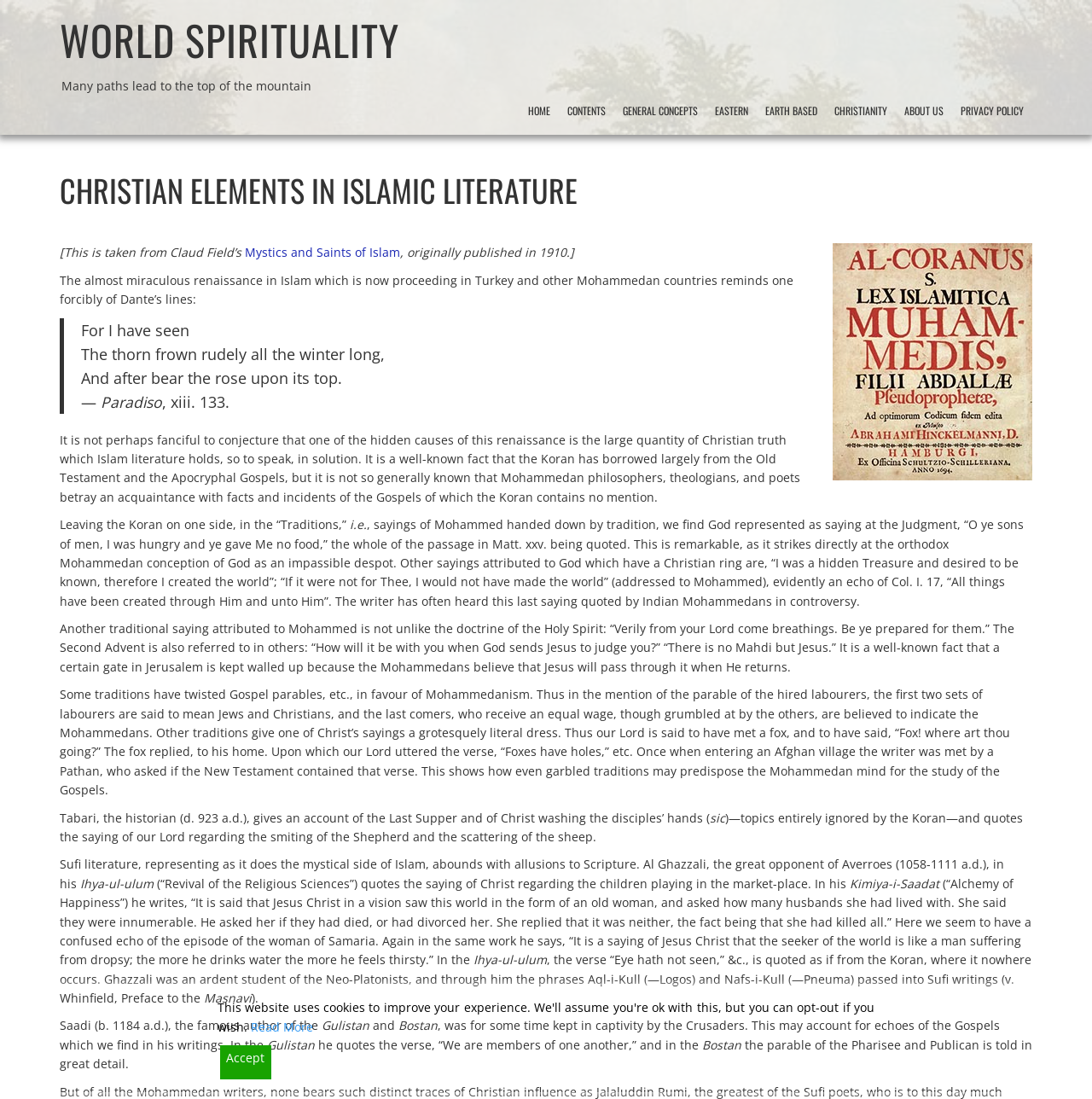Based on the image, please elaborate on the answer to the following question:
Who is the author of the article?

The author of the article is not specified on the webpage. There is no mention of the author's name or any other identifying information.